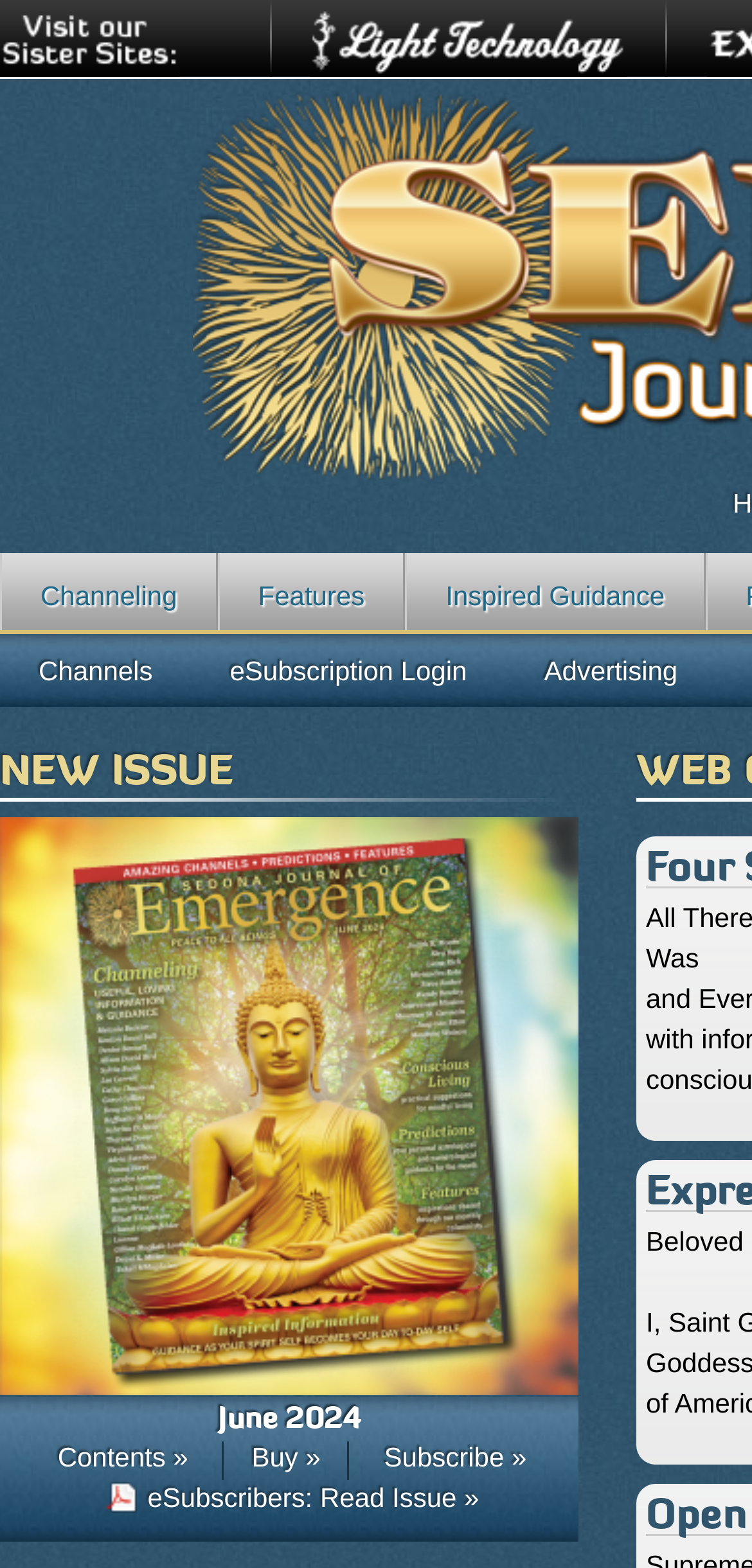Please identify the bounding box coordinates of the area that needs to be clicked to fulfill the following instruction: "Subscribe to the journal."

[0.511, 0.919, 0.7, 0.939]